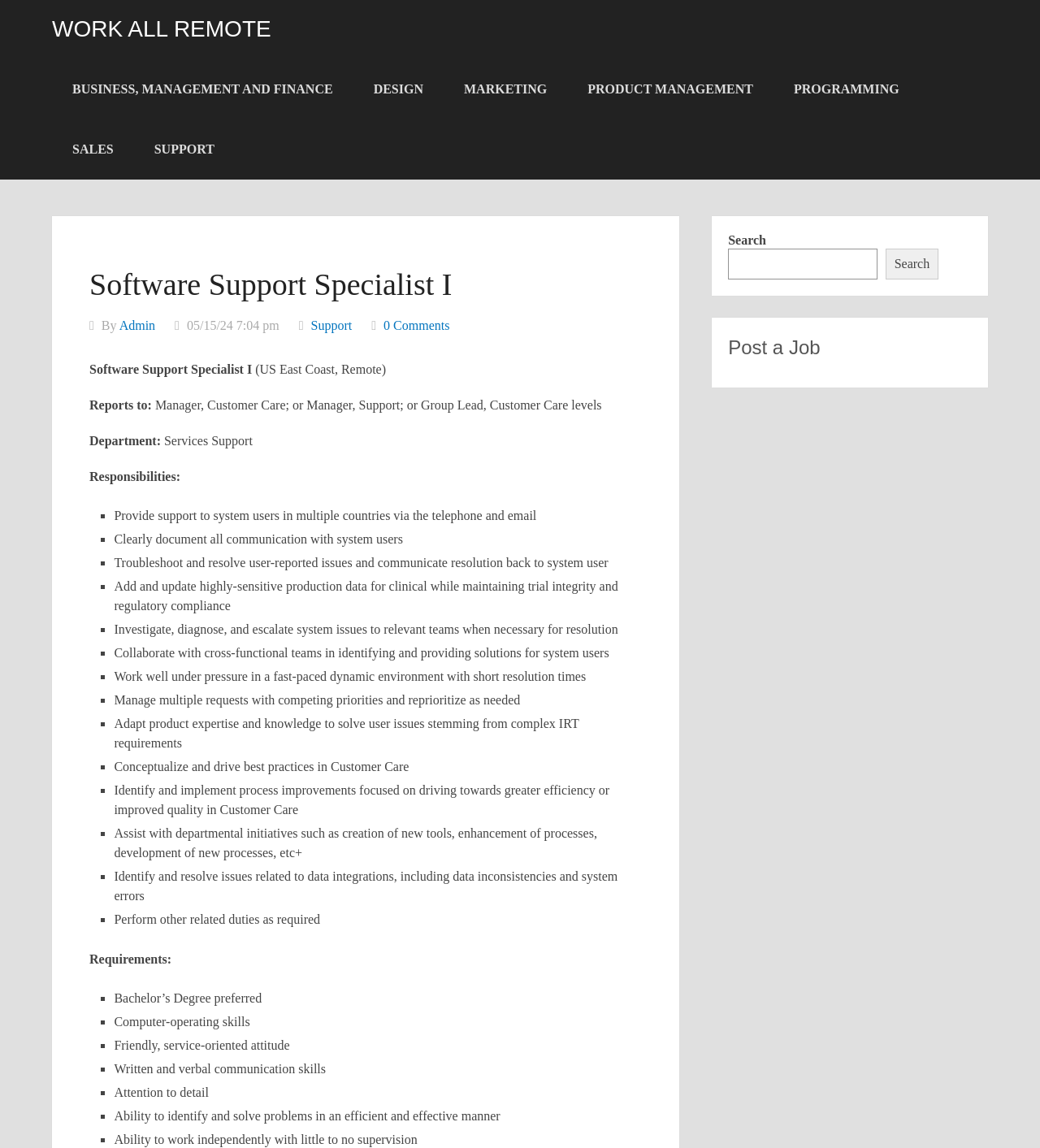Given the element description, predict the bounding box coordinates in the format (top-left x, top-left y, bottom-right x, bottom-right y). Make sure all values are between 0 and 1. Here is the element description: Support

[0.129, 0.104, 0.226, 0.156]